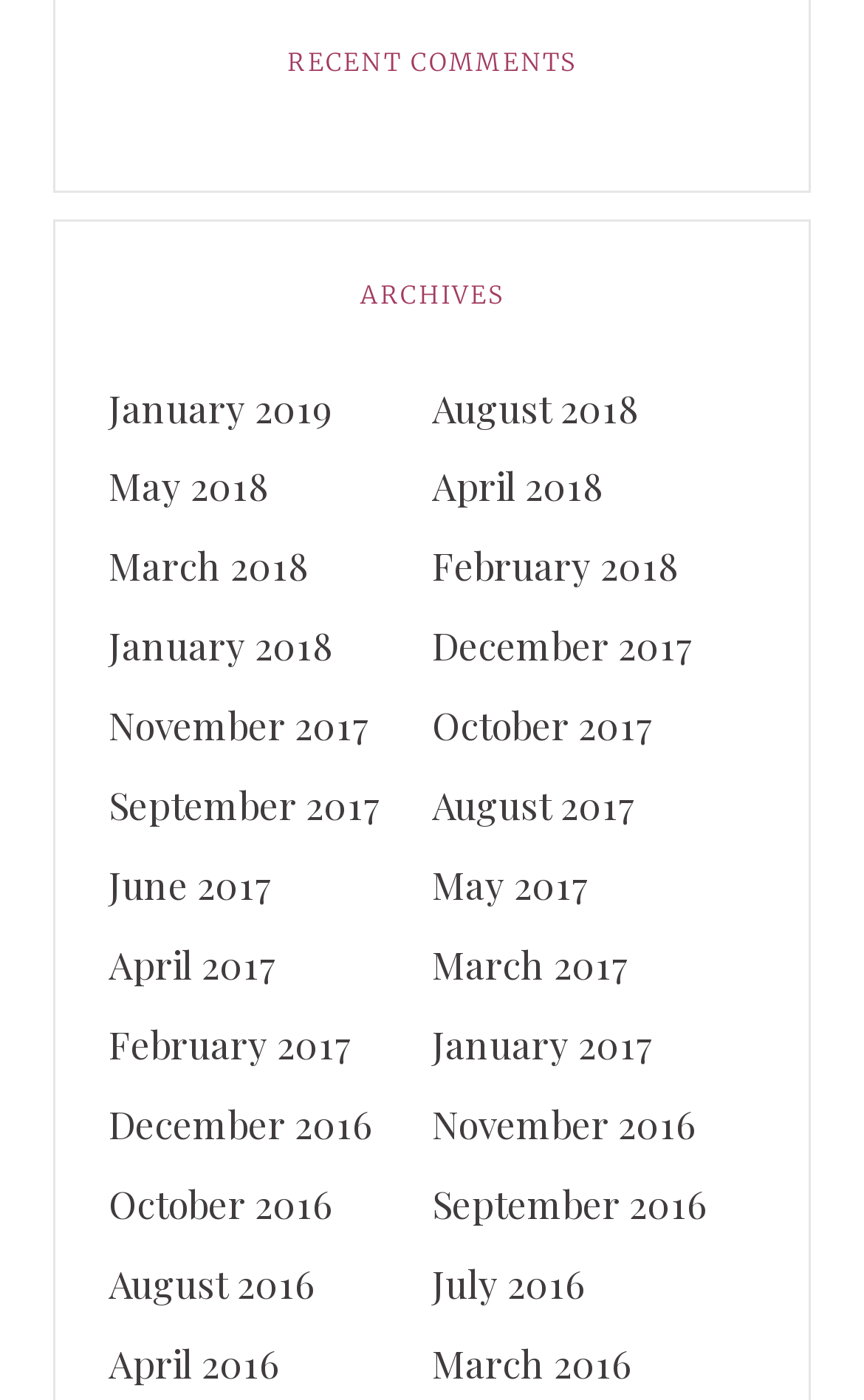Provide a one-word or short-phrase answer to the question:
What is the name of the website?

WordPress.org